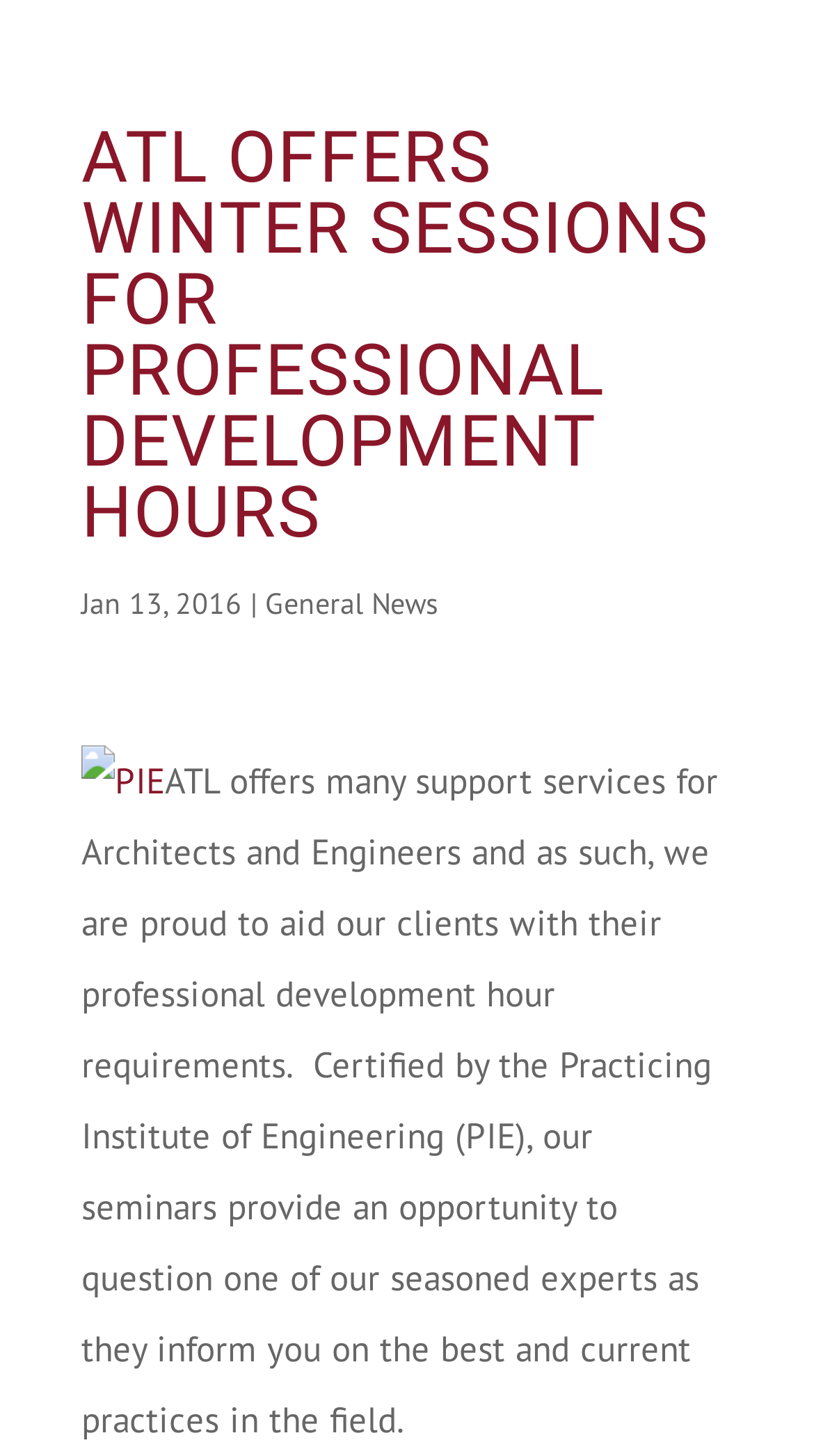Create a full and detailed caption for the entire webpage.

The webpage appears to be an article or news page from Atlantic Testing Laboratories (ATL). At the top, there is a prominent heading that reads "ATL OFFERS WINTER SESSIONS FOR PROFESSIONAL DEVELOPMENT HOURS", taking up most of the width of the page. Below the heading, there is a date "Jan 13, 2016" followed by a vertical line and a link to "General News". 

On the left side, there is a link to "PIE" accompanied by a small image of the PIE logo, positioned slightly above the middle of the page. To the right of the "PIE" link, there is a block of text that describes ATL's support services for Architects and Engineers, highlighting their professional development hour requirements and certification by the Practicing Institute of Engineering (PIE). This text block takes up most of the page's width and is positioned below the heading and date.